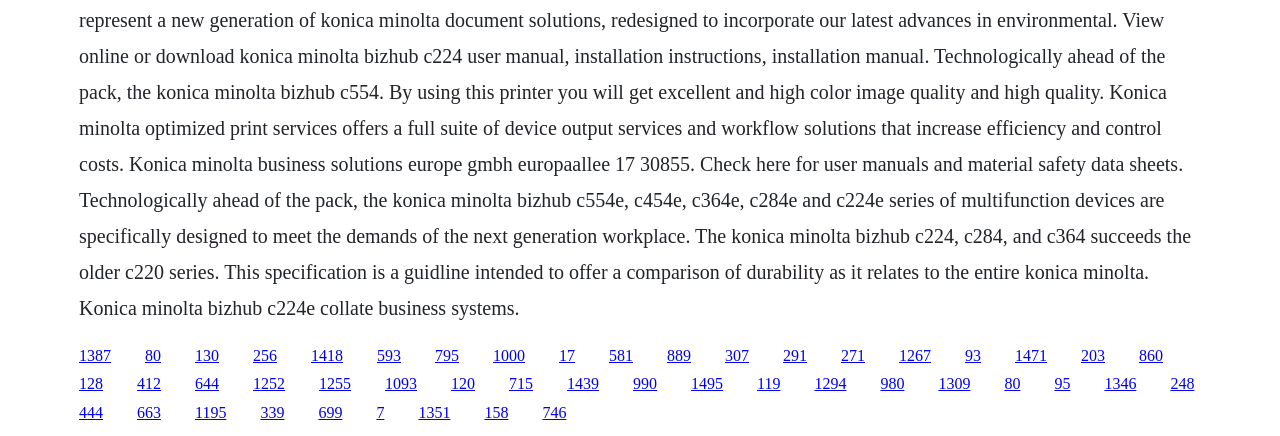Give a one-word or one-phrase response to the question: 
What is the vertical position of the first link?

0.795